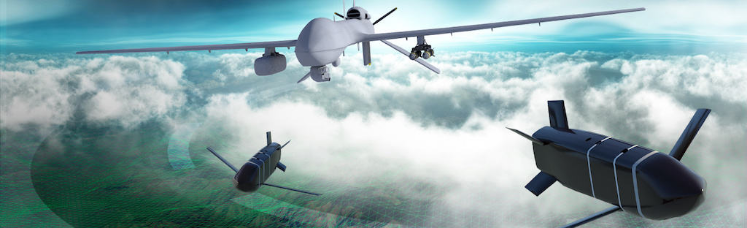Reply to the question below using a single word or brief phrase:
What is the significance of the FireNet system?

Supports JADC2 operations